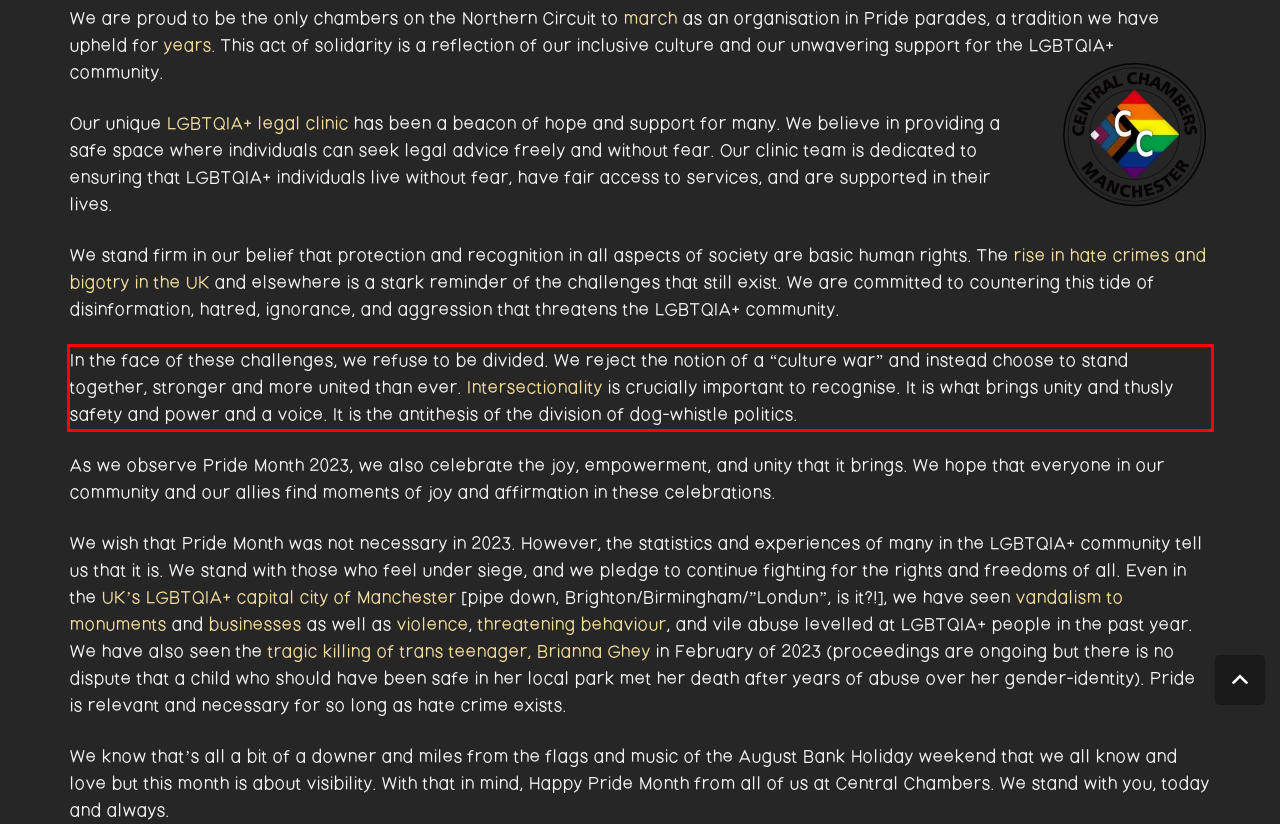Using OCR, extract the text content found within the red bounding box in the given webpage screenshot.

In the face of these challenges, we refuse to be divided. We reject the notion of a “culture war” and instead choose to stand together, stronger and more united than ever. Intersectionality is crucially important to recognise. It is what brings unity and thusly safety and power and a voice. It is the antithesis of the division of dog-whistle politics.